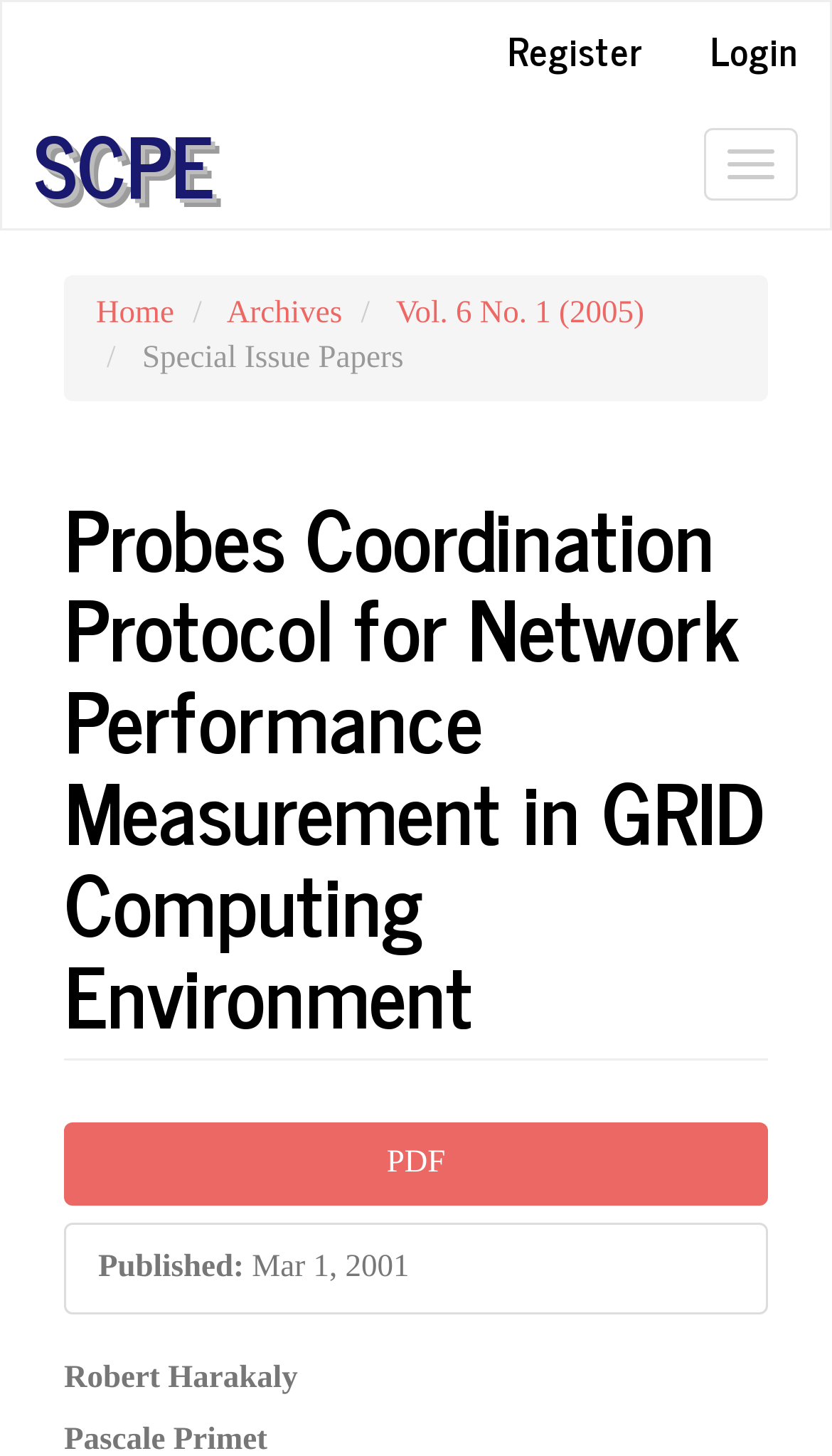Please pinpoint the bounding box coordinates for the region I should click to adhere to this instruction: "Click on Register".

[0.572, 0.001, 0.81, 0.068]